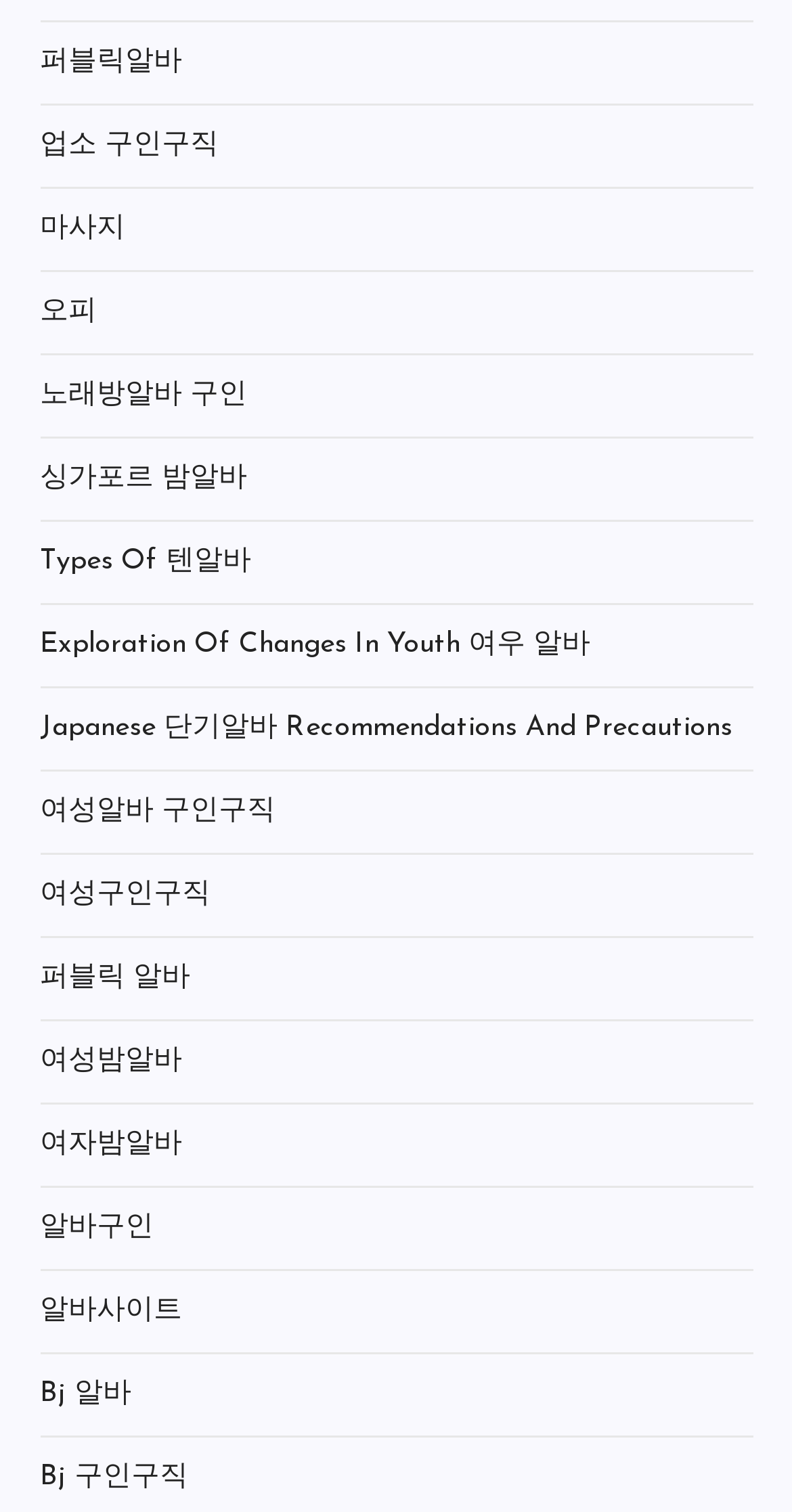Answer succinctly with a single word or phrase:
How many links have '여성' (woman) in their text?

4